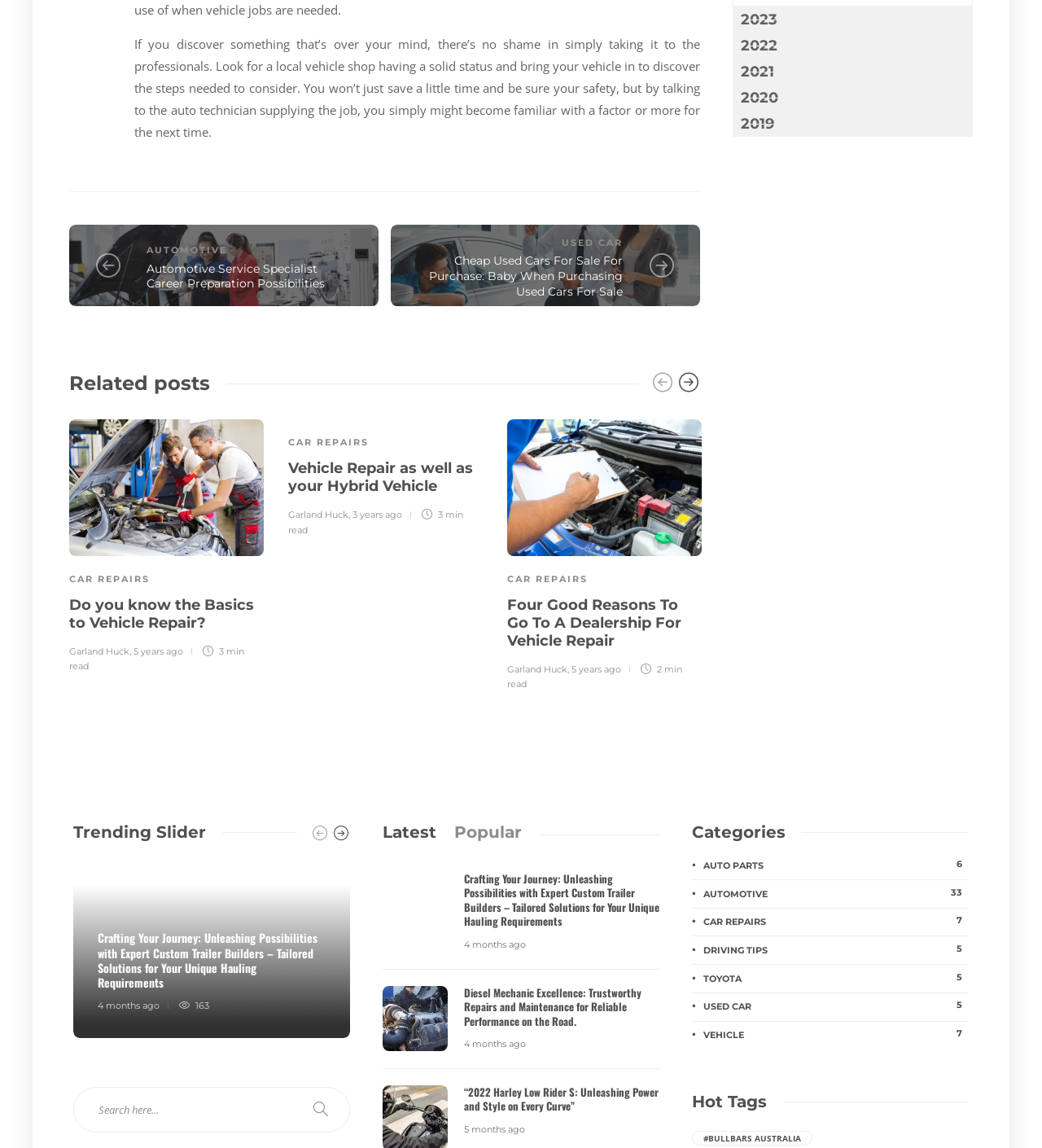Locate the bounding box coordinates of the area to click to fulfill this instruction: "Click on the '2023' link". The bounding box should be presented as four float numbers between 0 and 1, in the order [left, top, right, bottom].

[0.703, 0.005, 0.934, 0.028]